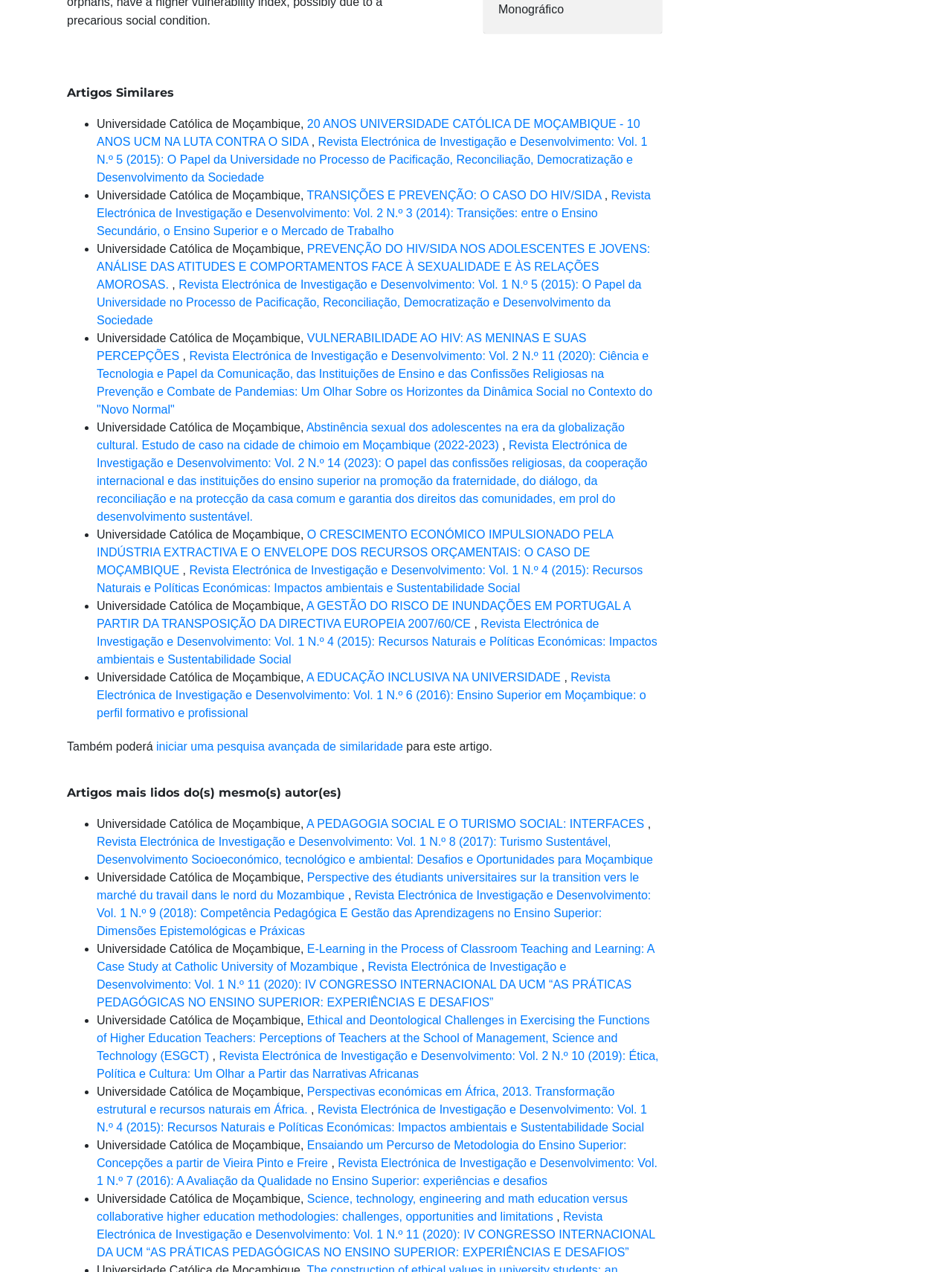Locate the bounding box coordinates of the item that should be clicked to fulfill the instruction: "click on the link '20 ANOS UNIVERSIDADE CATÓLICA DE MOÇAMBIQUE - 10 ANOS UCM NA LUTA CONTRA O SIDA'".

[0.102, 0.092, 0.672, 0.116]